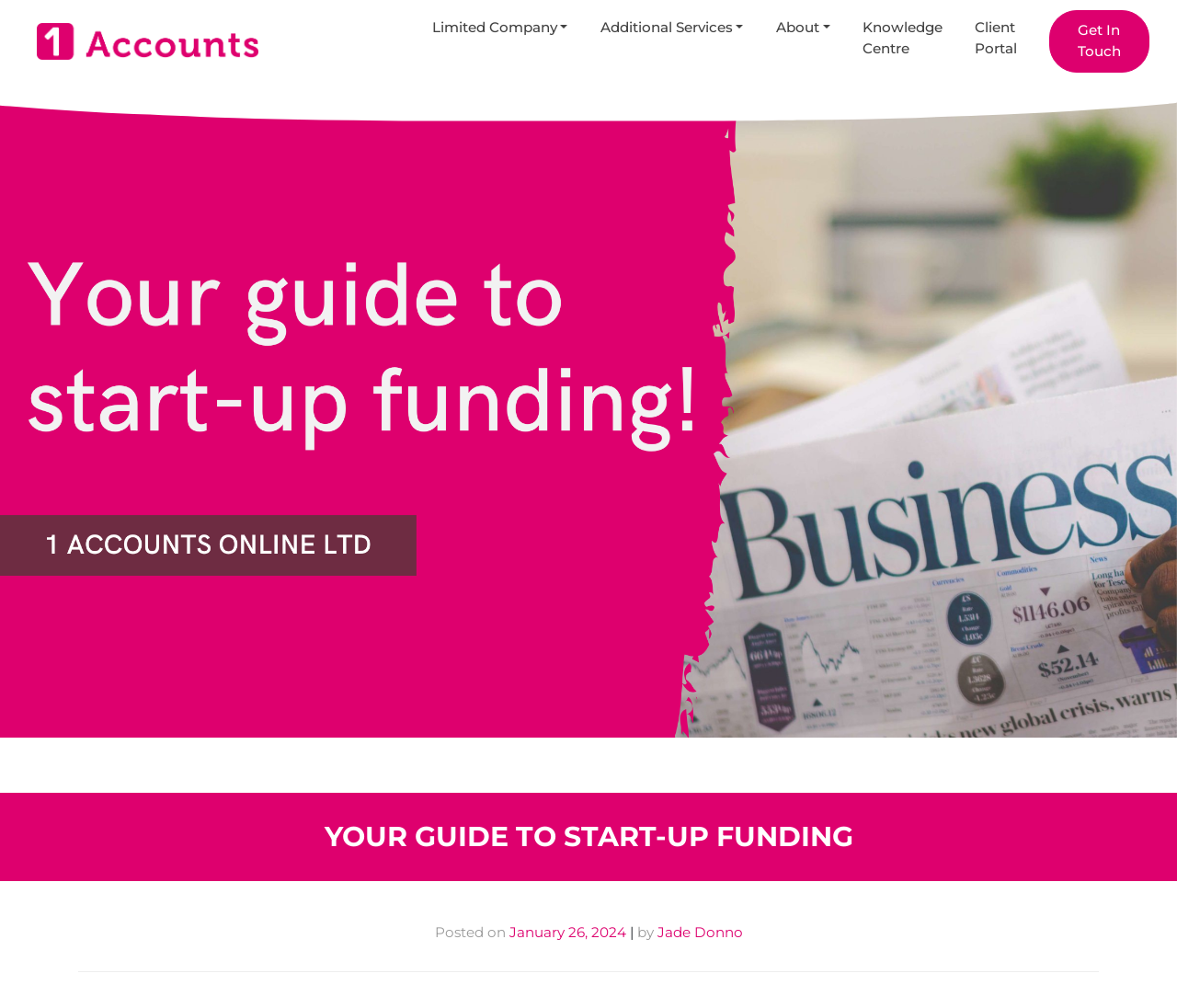Find the bounding box coordinates of the clickable region needed to perform the following instruction: "Learn more about the author 'Jade Donno'". The coordinates should be provided as four float numbers between 0 and 1, i.e., [left, top, right, bottom].

[0.558, 0.916, 0.631, 0.934]